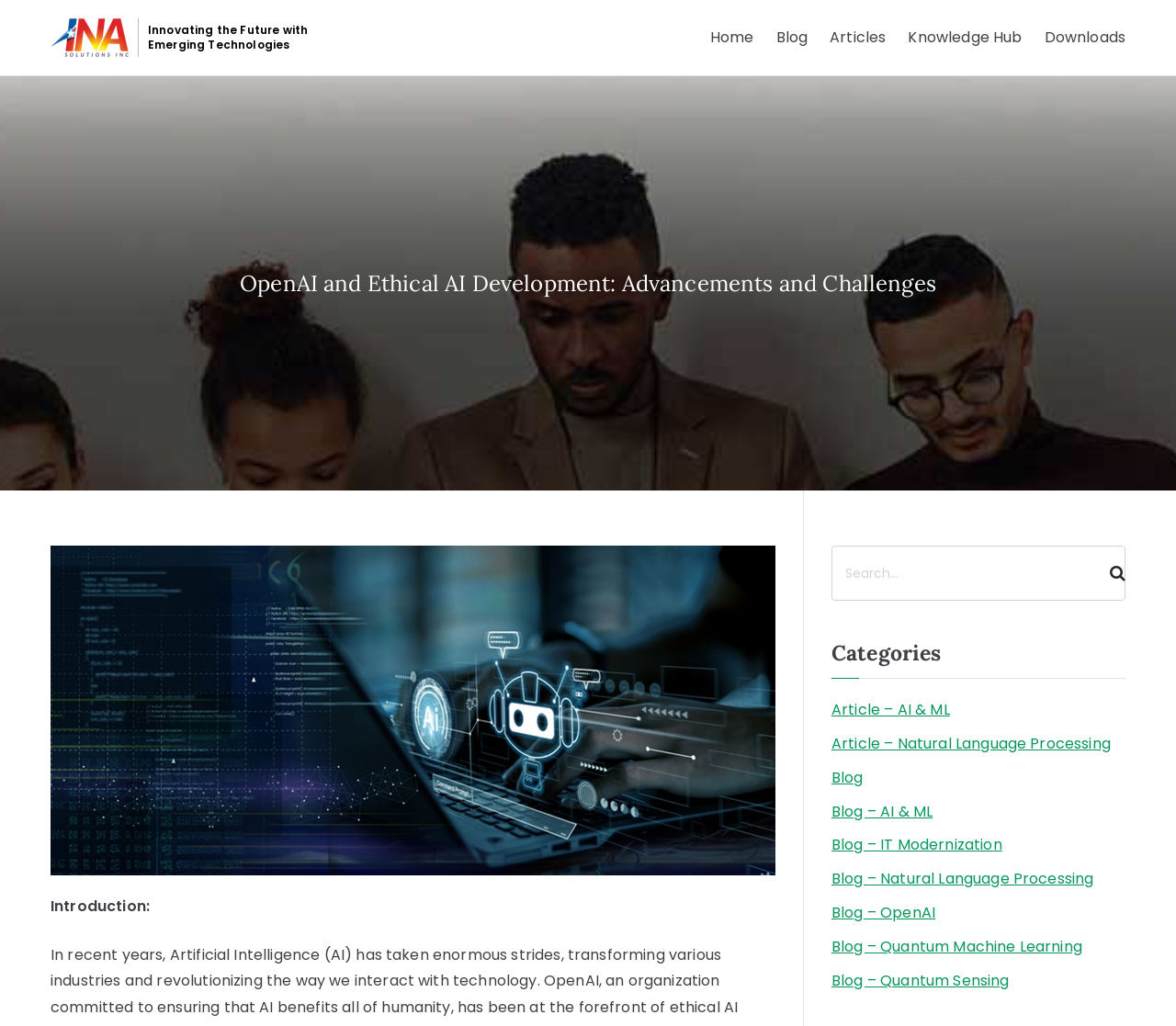Generate a comprehensive description of the webpage content.

This webpage is about OpenAI and Ethical AI Development, with a focus on advancements and challenges. At the top, there is a header section with a logo and a navigation menu consisting of five links: "Home", "Blog", "Articles", "Knowledge Hub", and "Downloads". 

Below the header, there is a main title "OpenAI and Ethical AI Development: Advancements and Challenges" in a large font size. 

To the left of the main title, there is a smaller text "Introduction:" followed by a brief introduction to Artificial Intelligence (AI) and its impact on various industries. 

On the right side of the page, there is a search bar with a search button and a magnifying glass icon. 

Below the search bar, there are categories listed, including links to articles and blogs related to AI, Machine Learning, Natural Language Processing, IT Modernization, OpenAI, Quantum Machine Learning, and Quantum Sensing.